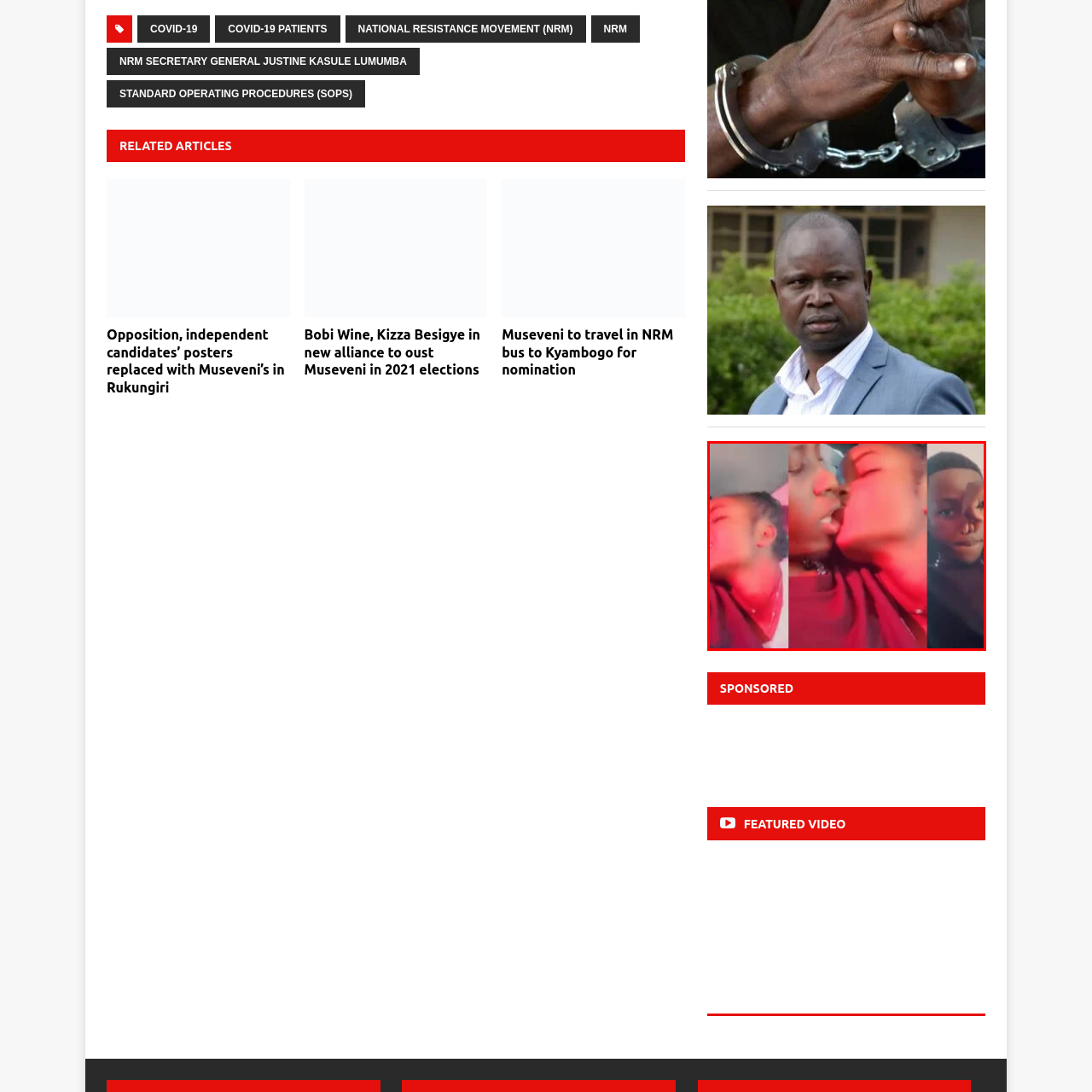What is the atmosphere of the entire scene?
Inspect the image enclosed by the red bounding box and respond with as much detail as possible.

The warm lighting in the scene gives it a passionate atmosphere, suggesting a candid and heartfelt moment between the couple, which resonates with themes of love and affection.